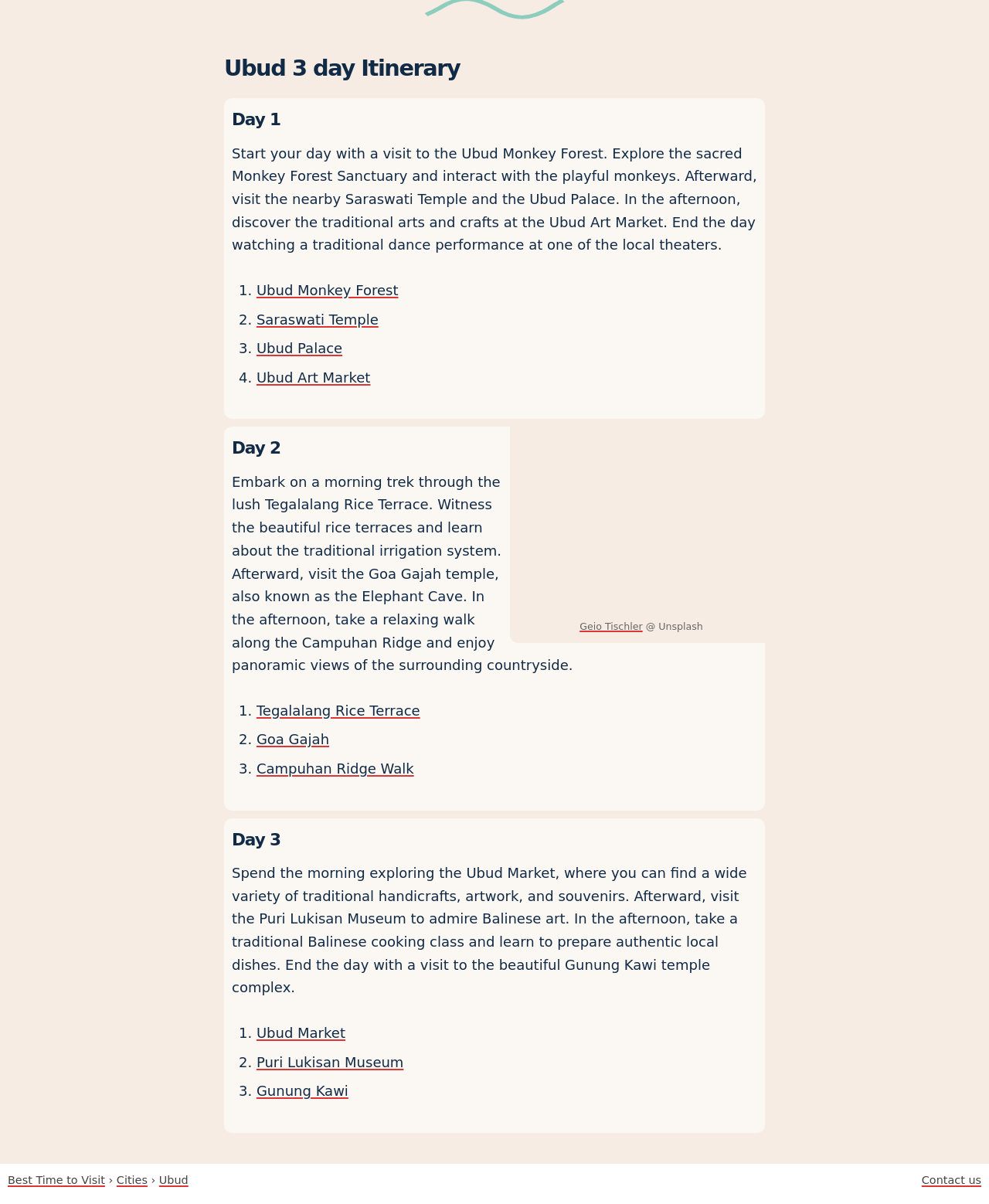Extract the bounding box coordinates of the UI element described: "Saraswati Temple". Provide the coordinates in the format [left, top, right, bottom] with values ranging from 0 to 1.

[0.259, 0.258, 0.383, 0.272]